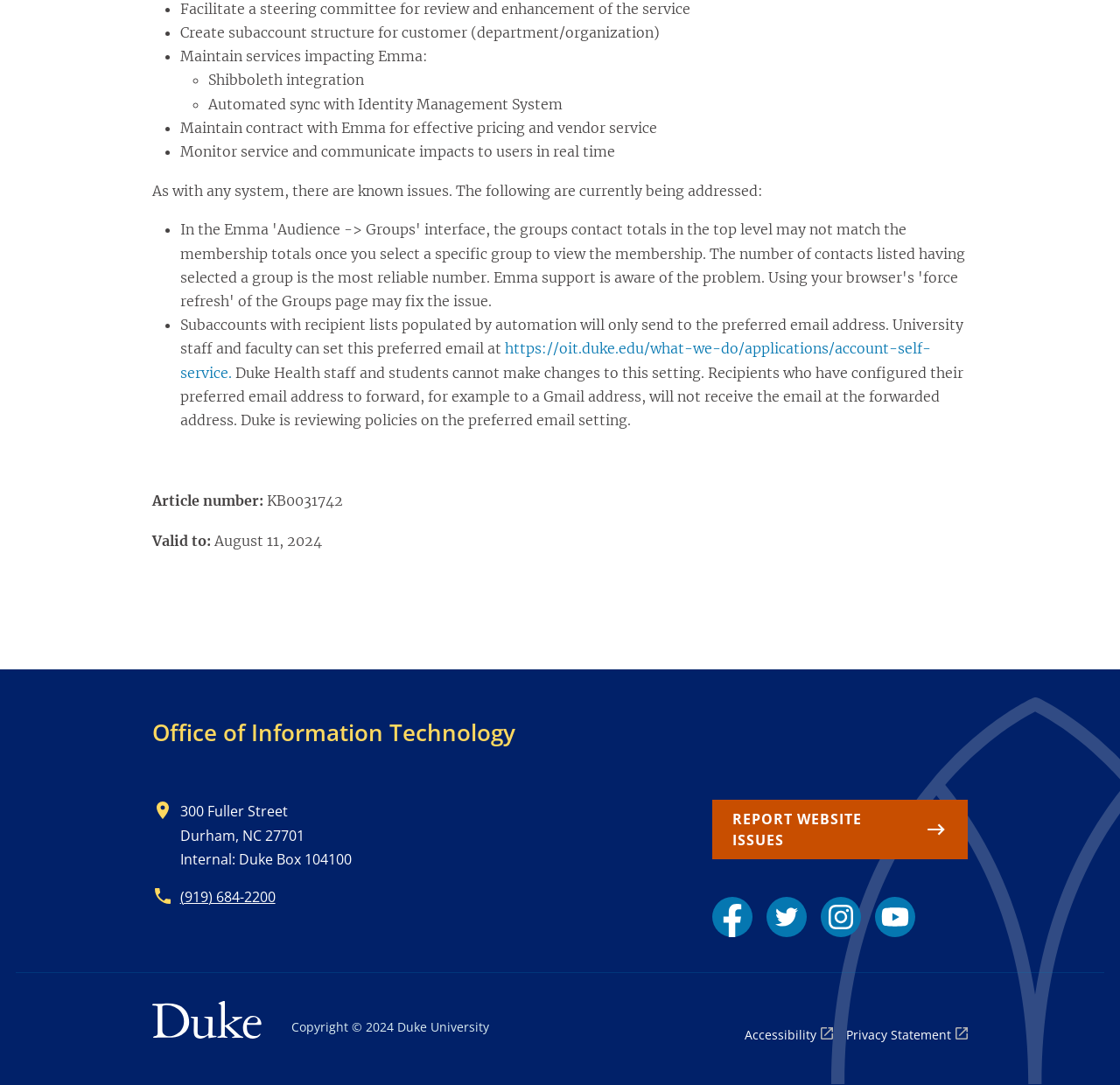Answer with a single word or phrase: 
What is the name of the department mentioned?

Office of Information Technology